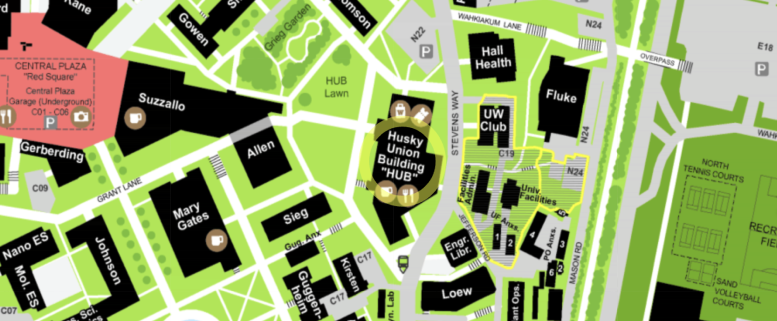Respond to the question with just a single word or phrase: 
What is the purpose of this visual representation?

To orient students and visitors